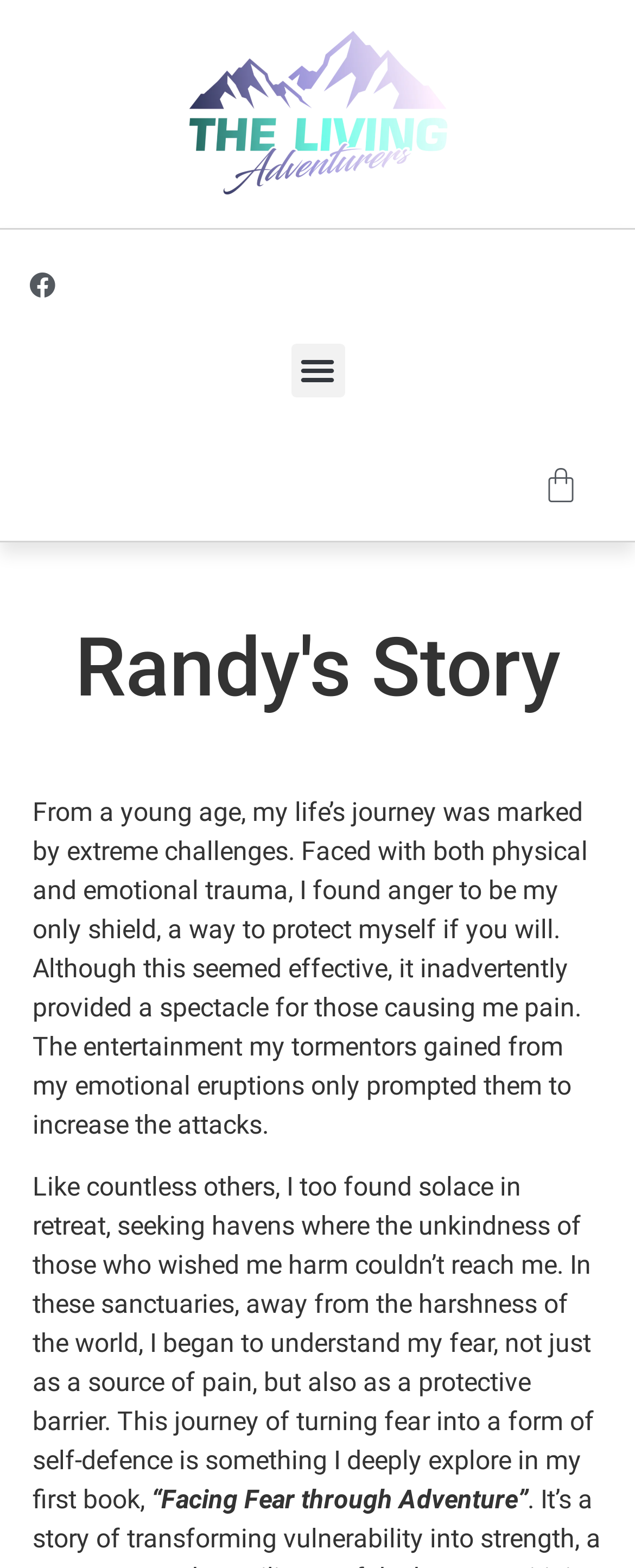Illustrate the webpage with a detailed description.

The webpage is about Randy's Story, a personal narrative of overcoming challenges and trauma. At the top left, there is a Facebook link with an icon. Next to it, on the top right, is a menu toggle button. On the top right corner, there is a cart link with a shopping cart icon.

Below the top section, the main content begins with a heading "Randy's Story" that spans almost the entire width of the page. Following the heading, there are two paragraphs of text that describe Randy's life journey, including his experiences with physical and emotional trauma, and how he found solace in retreat. The text is arranged in a single column, taking up most of the page's width.

At the bottom of the page, there is a title of Randy's book, "“Facing Fear through Adventure”", which is centered and takes up about half of the page's width.